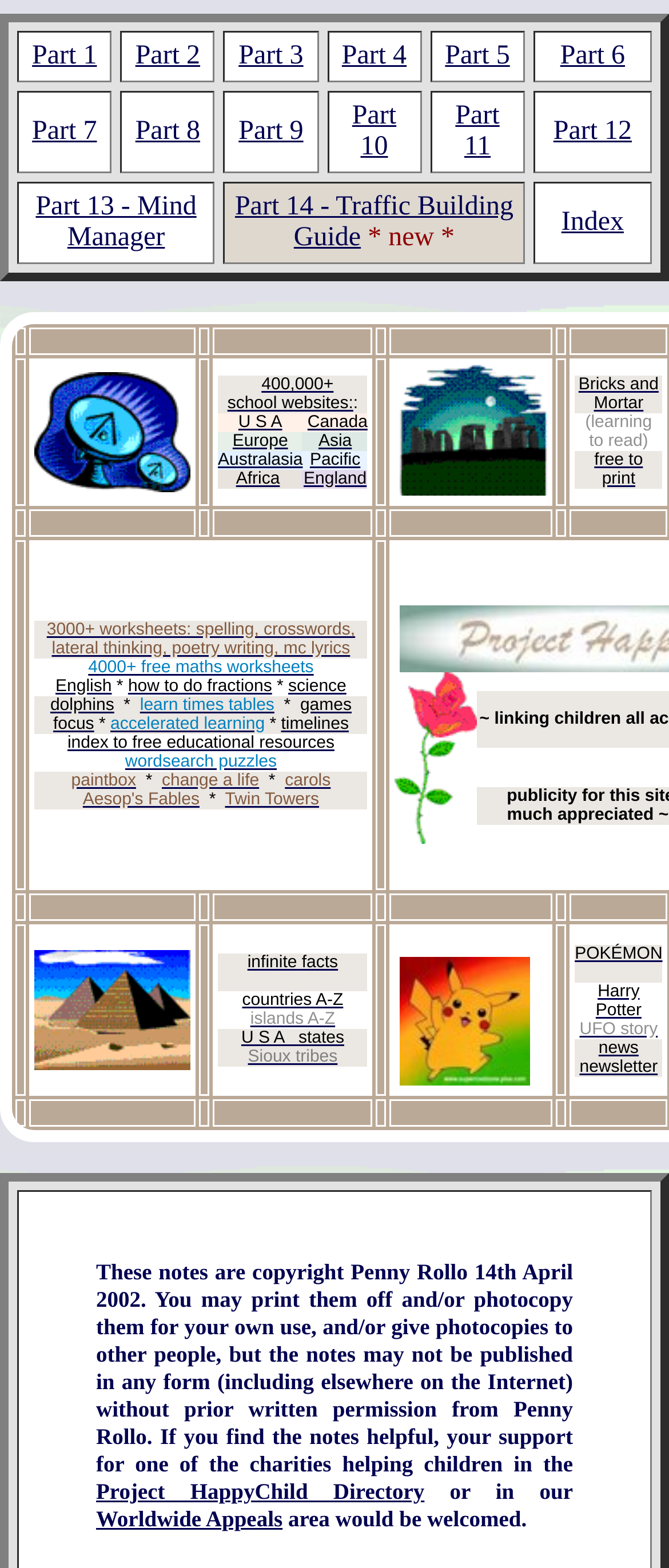Please locate the clickable area by providing the bounding box coordinates to follow this instruction: "Go to The Index to Bricks and Mortar : Basic Reading Skills".

[0.598, 0.302, 0.818, 0.32]